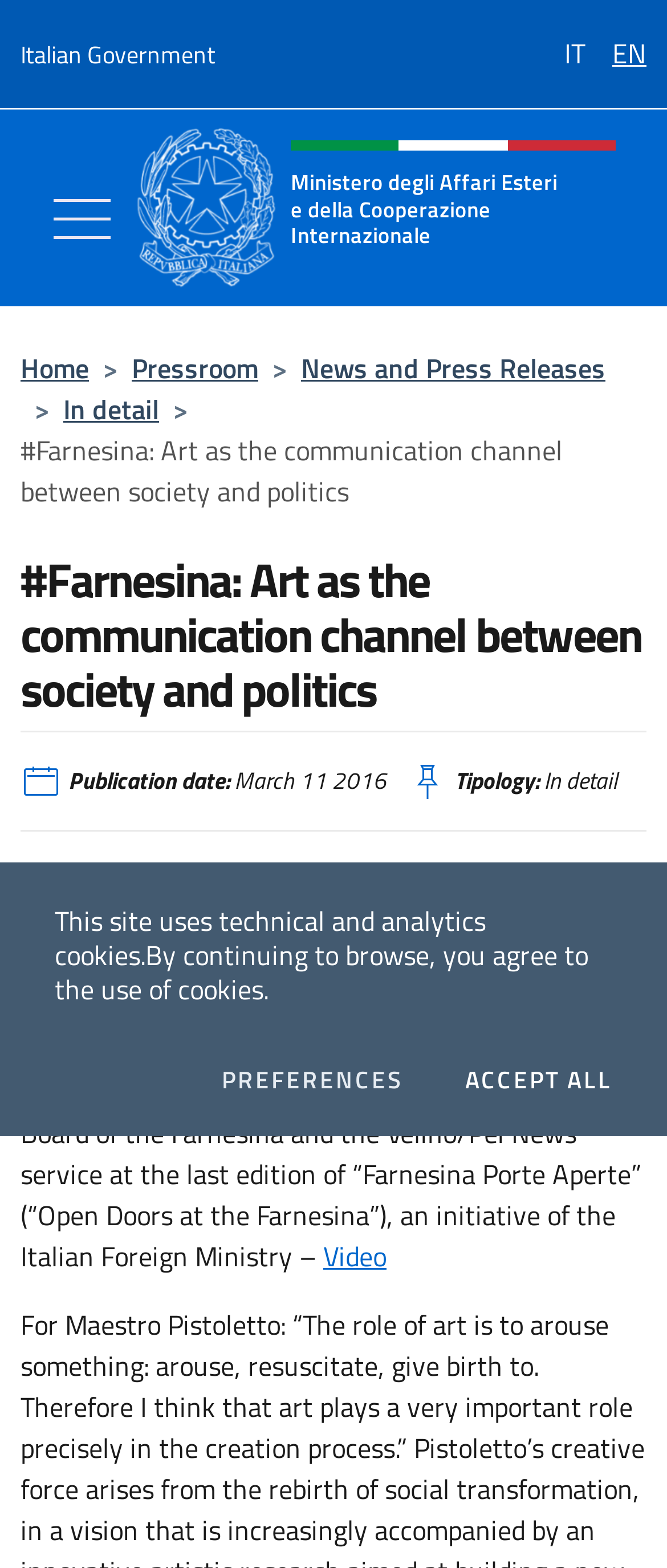Identify the bounding box coordinates of the part that should be clicked to carry out this instruction: "view investor information".

None